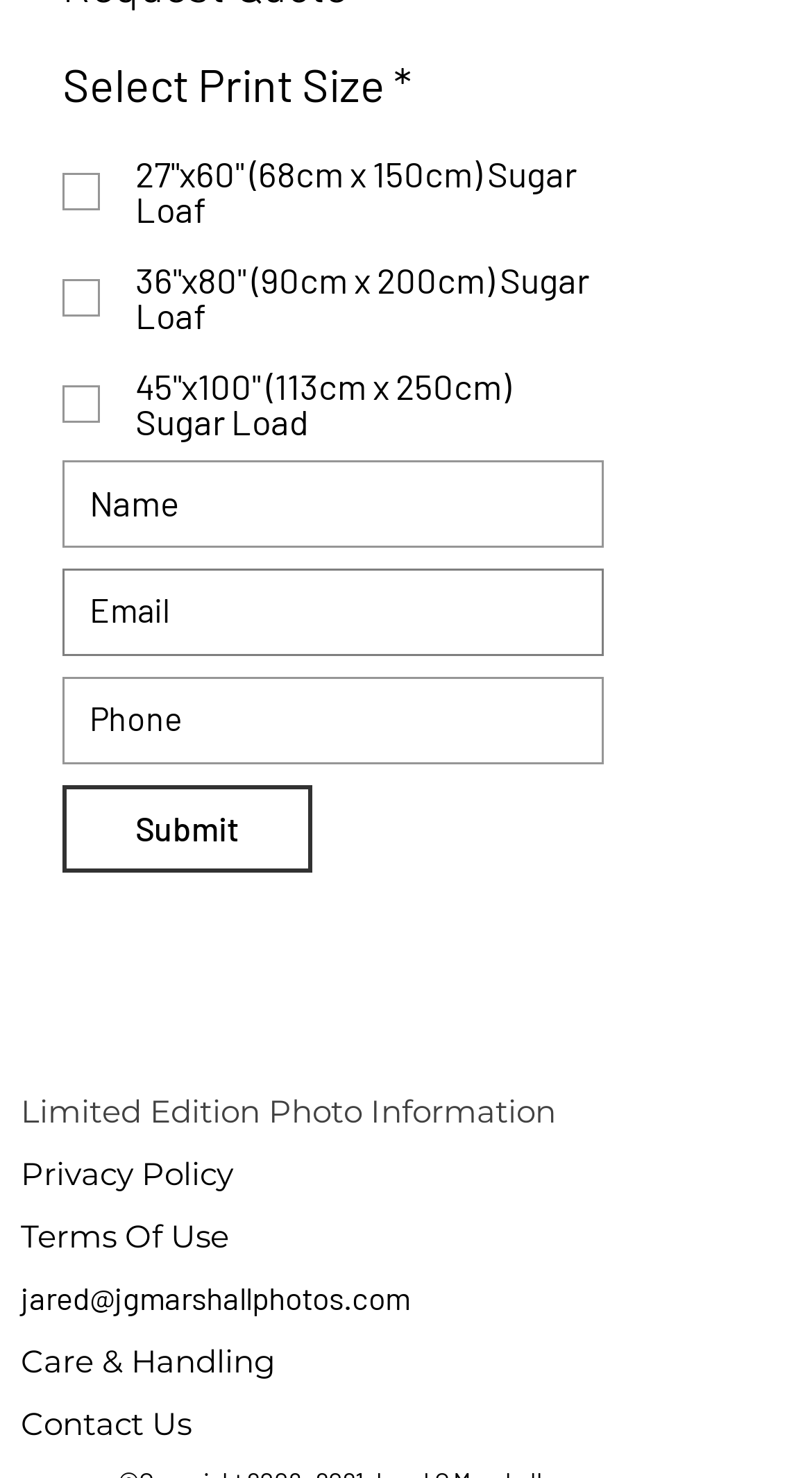Using the description: "Submit", determine the UI element's bounding box coordinates. Ensure the coordinates are in the format of four float numbers between 0 and 1, i.e., [left, top, right, bottom].

[0.077, 0.531, 0.385, 0.59]